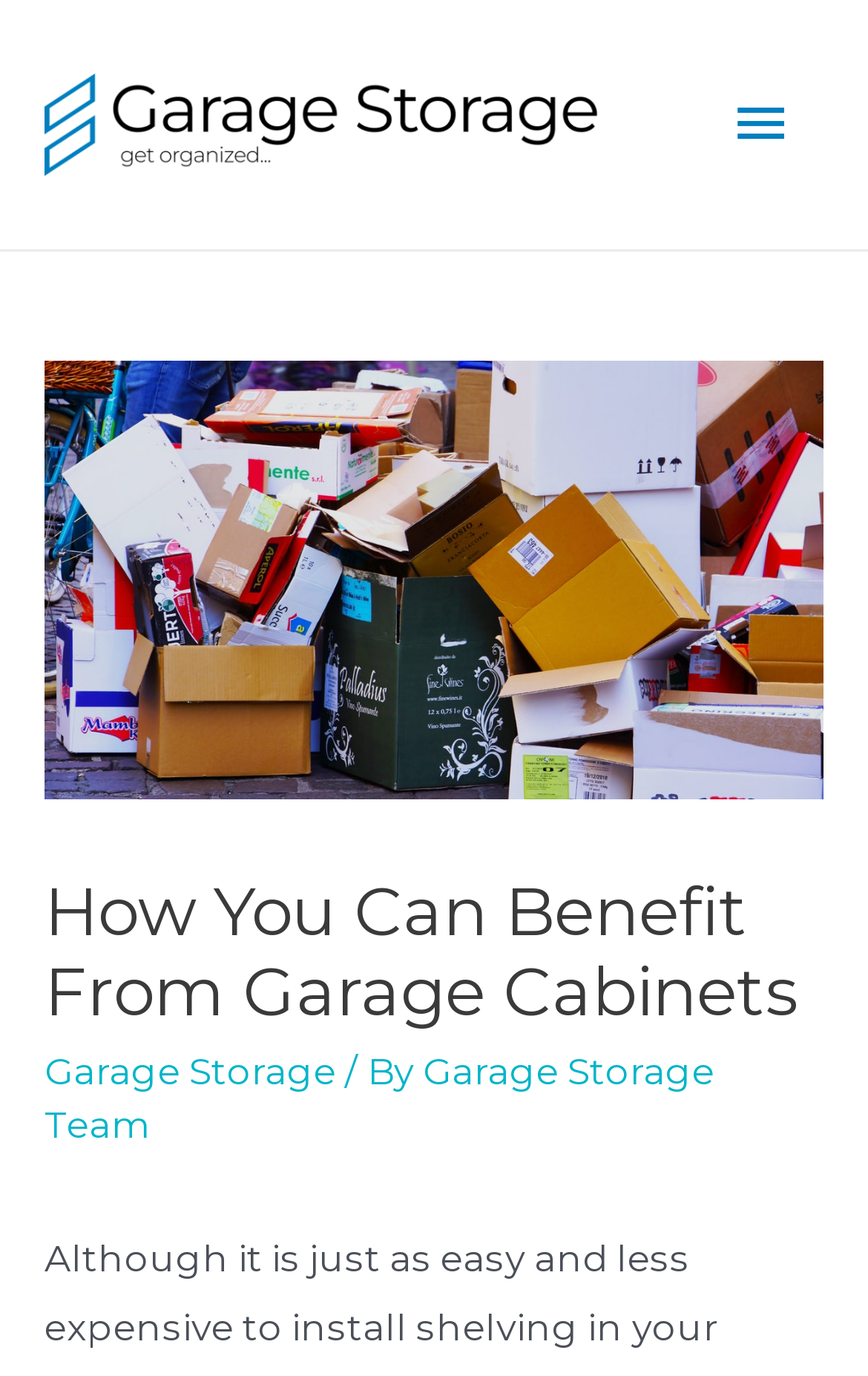Write an extensive caption that covers every aspect of the webpage.

The webpage is about the benefits of garage cabinets, with a prominent header "How You Can Benefit From Garage Cabinets" located at the top center of the page. Below the header, there is a large image with the same title, taking up most of the top section of the page.

At the top left corner, there is a logo image with the text "logo garage storage" and a corresponding link with the same text. Next to the logo, there is a main menu button that, when expanded, controls the primary menu.

On the top right corner, there is a button labeled "Main Menu" with an arrow icon. Below the main menu button, there are three links: "Garage Storage", "By", and "Garage Storage Team". The "By" link is a short static text, while the other two links are more prominent.

The overall layout of the page is simple, with a clear focus on the header and the image, and a concise navigation menu at the top right corner.